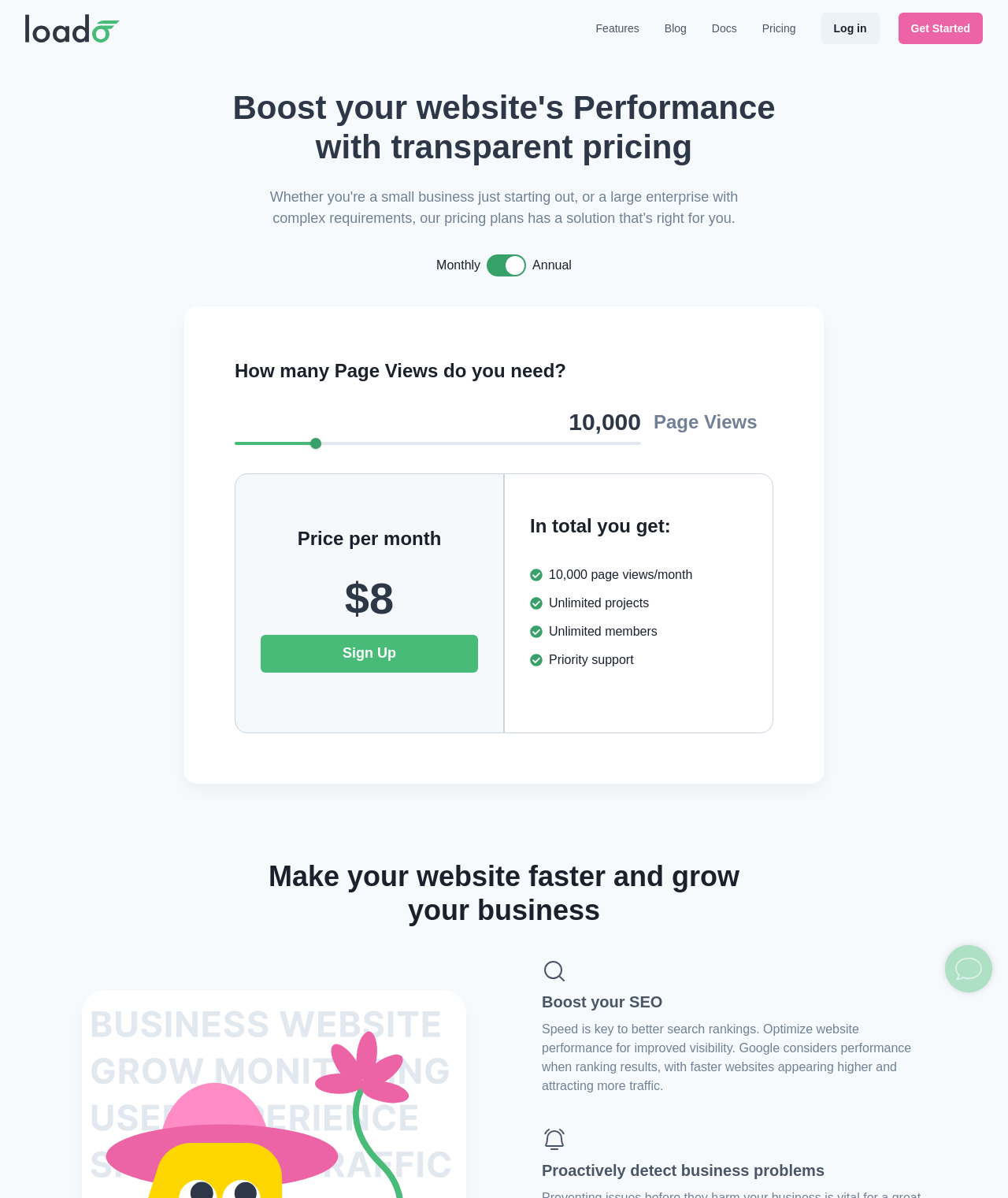Locate the bounding box coordinates of the UI element described by: "Get Started". Provide the coordinates as four float numbers between 0 and 1, formatted as [left, top, right, bottom].

[0.891, 0.011, 0.975, 0.037]